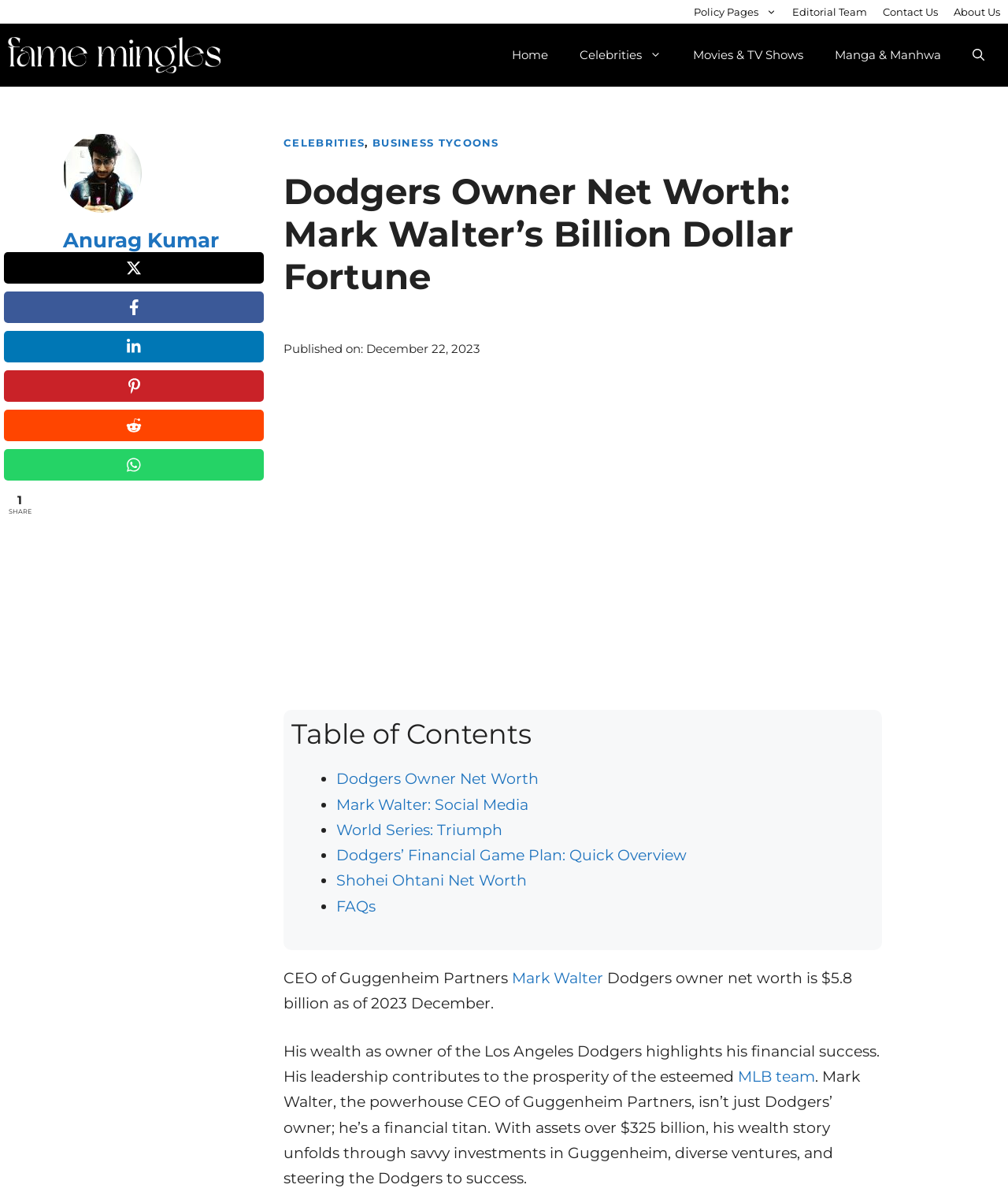What is the name of the CEO of Guggenheim Partners?
Please provide a single word or phrase as the answer based on the screenshot.

Mark Walter